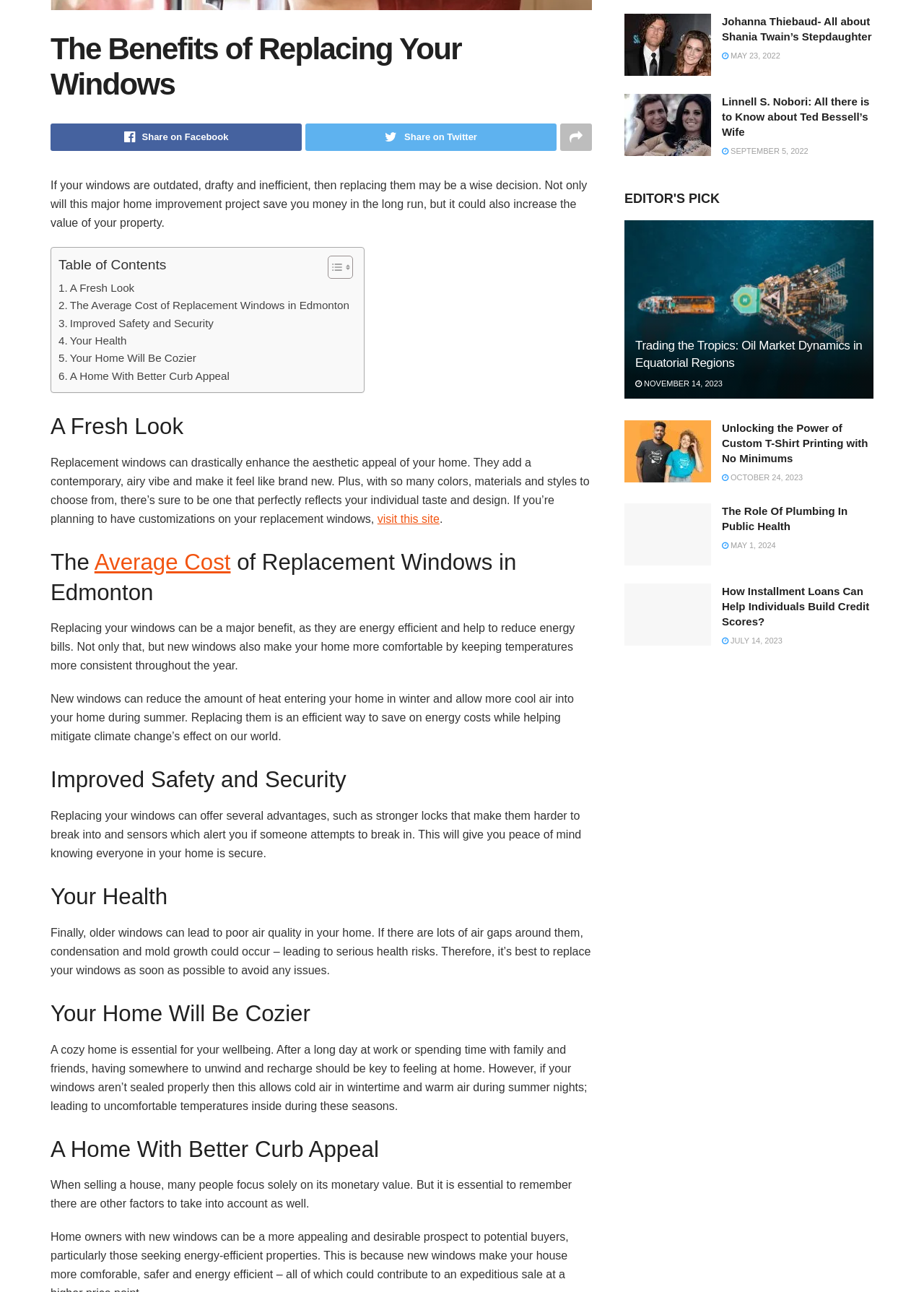Find the bounding box of the element with the following description: "Improved Safety and Security". The coordinates must be four float numbers between 0 and 1, formatted as [left, top, right, bottom].

[0.063, 0.243, 0.231, 0.257]